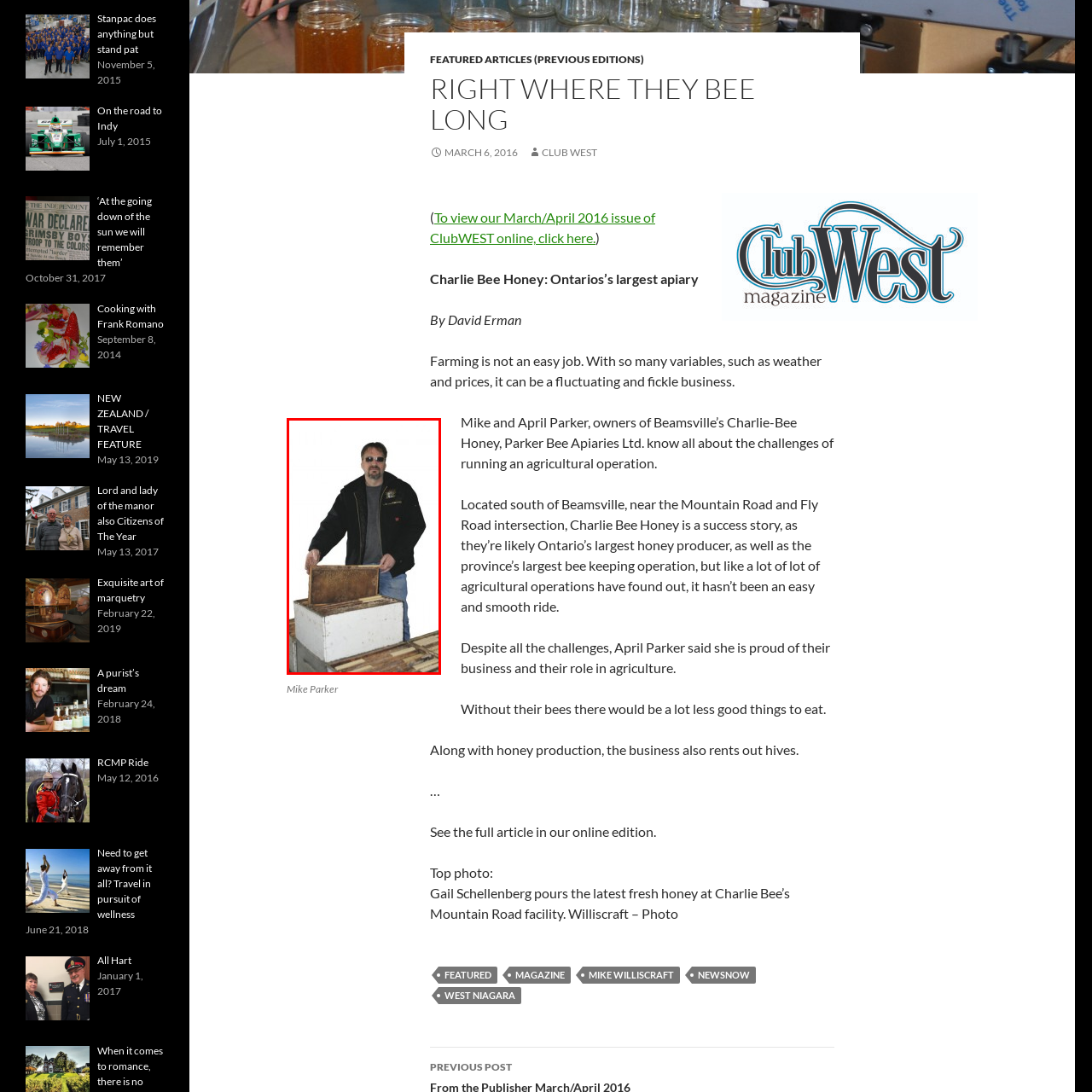What is Mike inspecting in the image?
Analyze the visual elements found in the red bounding box and provide a detailed answer to the question, using the information depicted in the image.

The caption states that Mike is carefully handling a frame from a beehive and inspecting the honeycomb, highlighting the meticulous care involved in beekeeping.